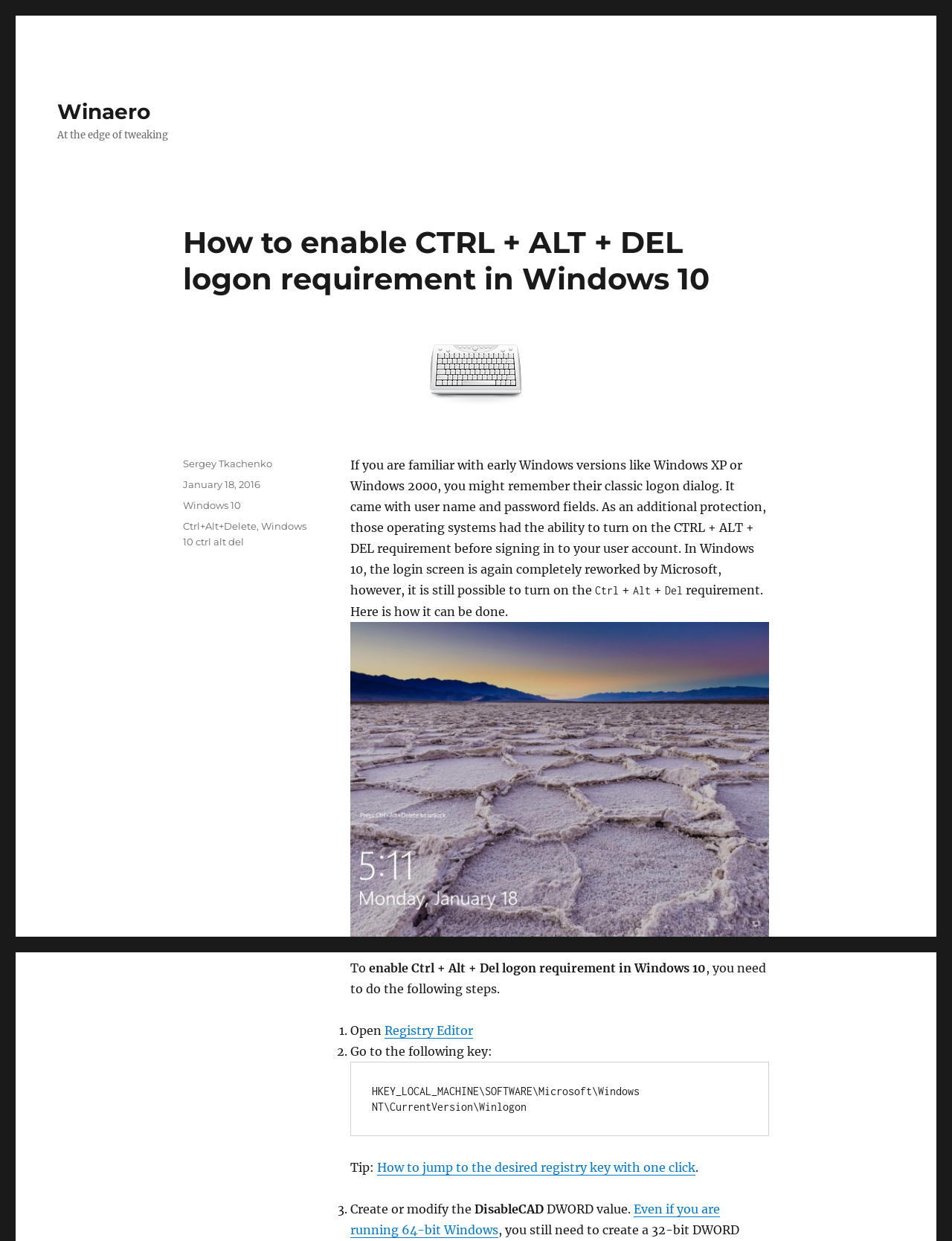Kindly determine the bounding box coordinates of the area that needs to be clicked to fulfill this instruction: "Click on the link to view posts in the Windows 10 category".

[0.192, 0.402, 0.253, 0.412]